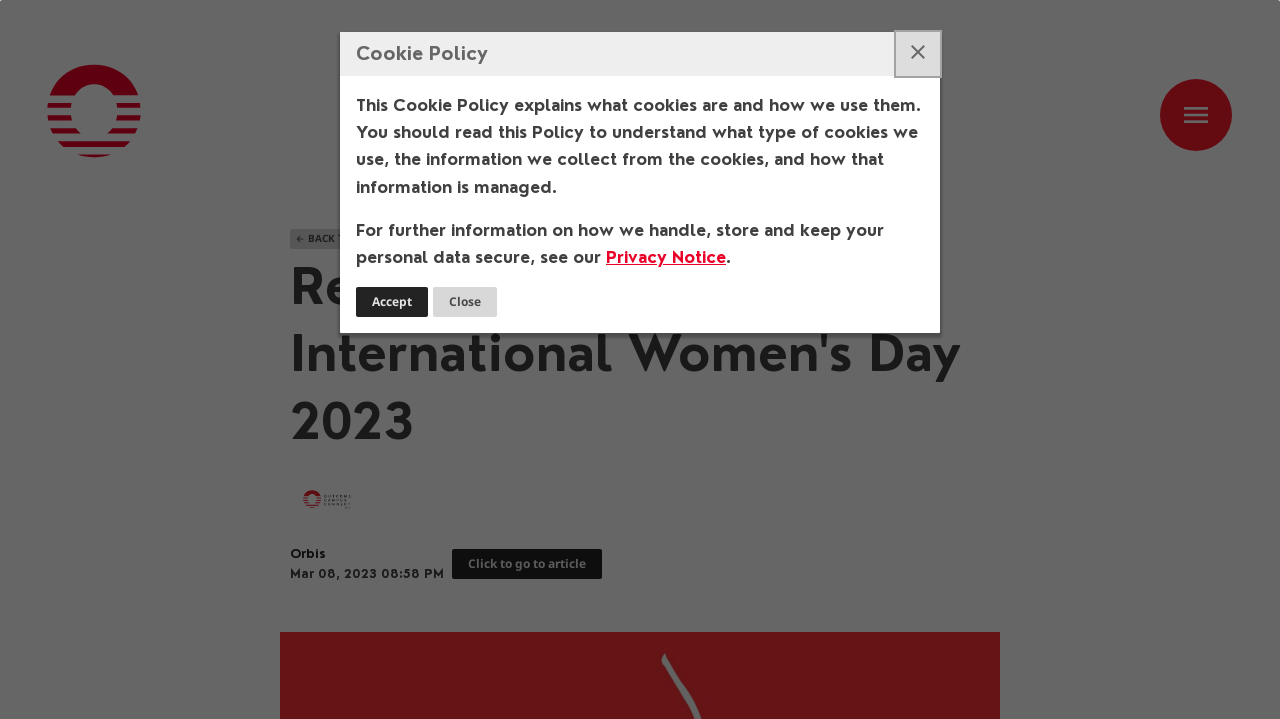Utilize the information from the image to answer the question in detail:
What is the logo above the article?

I identified the logo by looking at the image element 'Channel partner logo for Orbis OCC Axis' which is located above the article, suggesting that it is a logo related to the content.